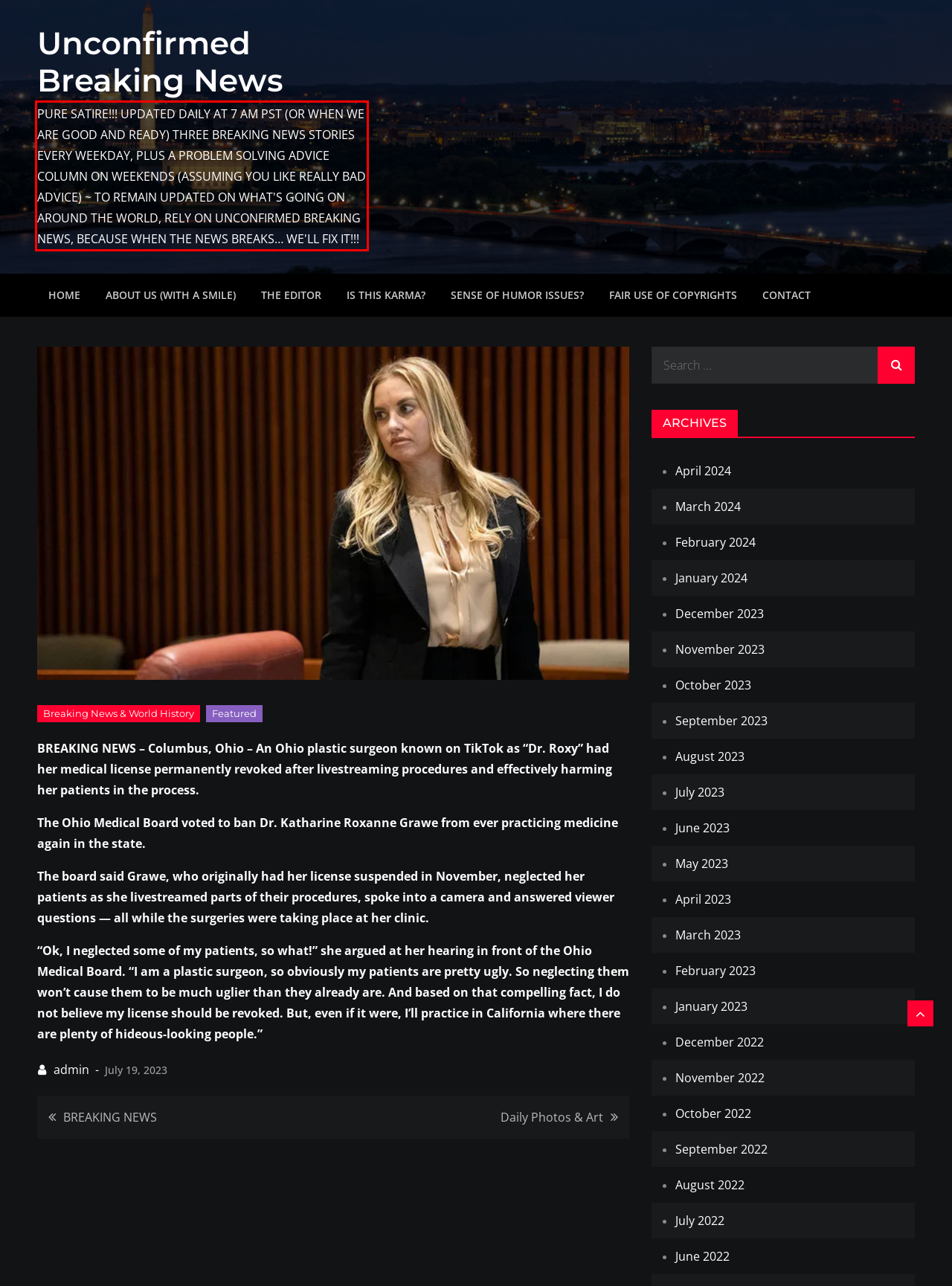Given a screenshot of a webpage, identify the red bounding box and perform OCR to recognize the text within that box.

PURE SATIRE!!! UPDATED DAILY AT 7 AM PST (OR WHEN WE ARE GOOD AND READY) THREE BREAKING NEWS STORIES EVERY WEEKDAY, PLUS A PROBLEM SOLVING ADVICE COLUMN ON WEEKENDS (ASSUMING YOU LIKE REALLY BAD ADVICE) ~ TO REMAIN UPDATED ON WHAT'S GOING ON AROUND THE WORLD, RELY ON UNCONFIRMED BREAKING NEWS, BECAUSE WHEN THE NEWS BREAKS… WE'LL FIX IT!!!